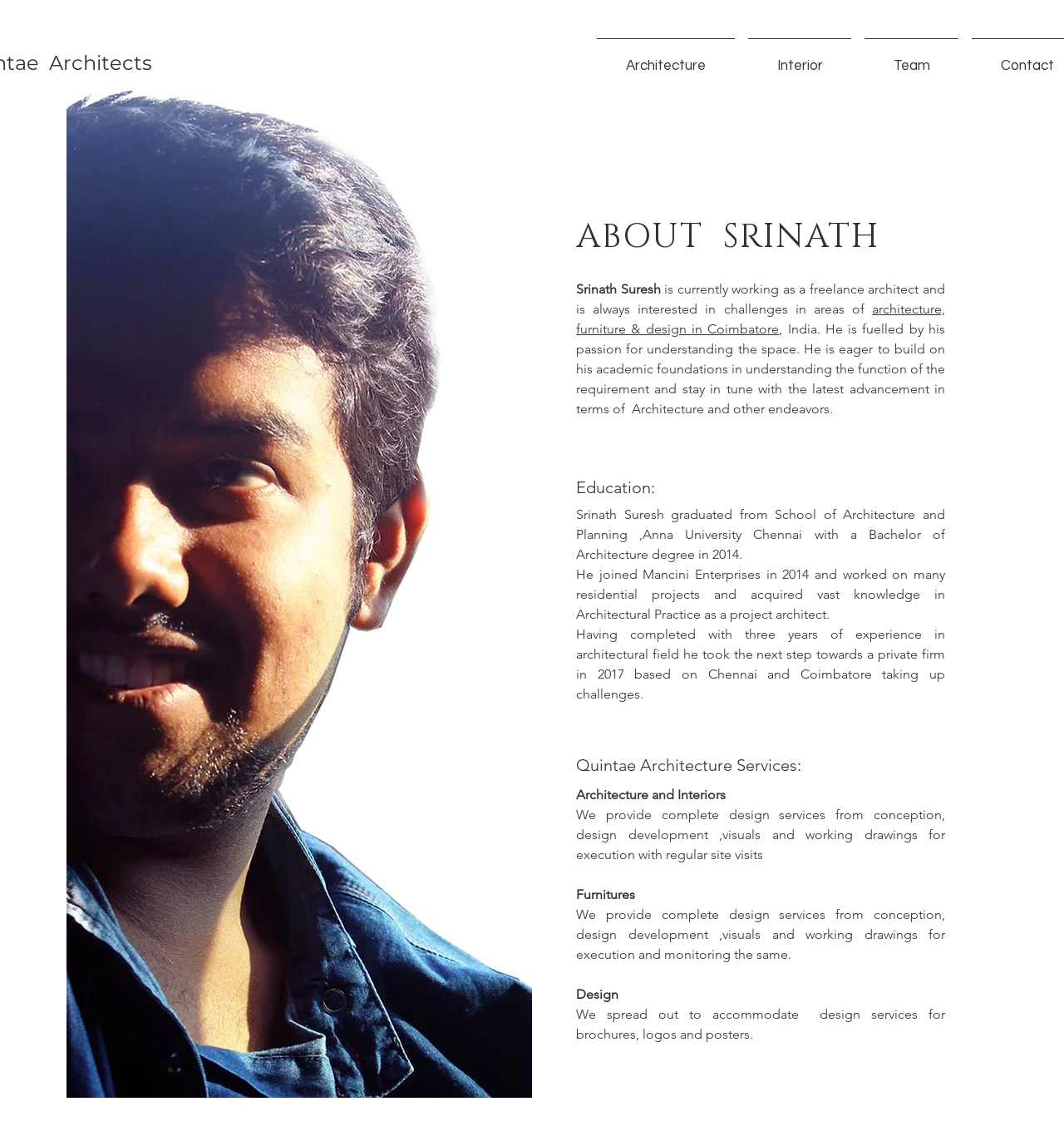Provide the bounding box coordinates of the UI element this sentence describes: "Interior".

[0.697, 0.034, 0.806, 0.069]